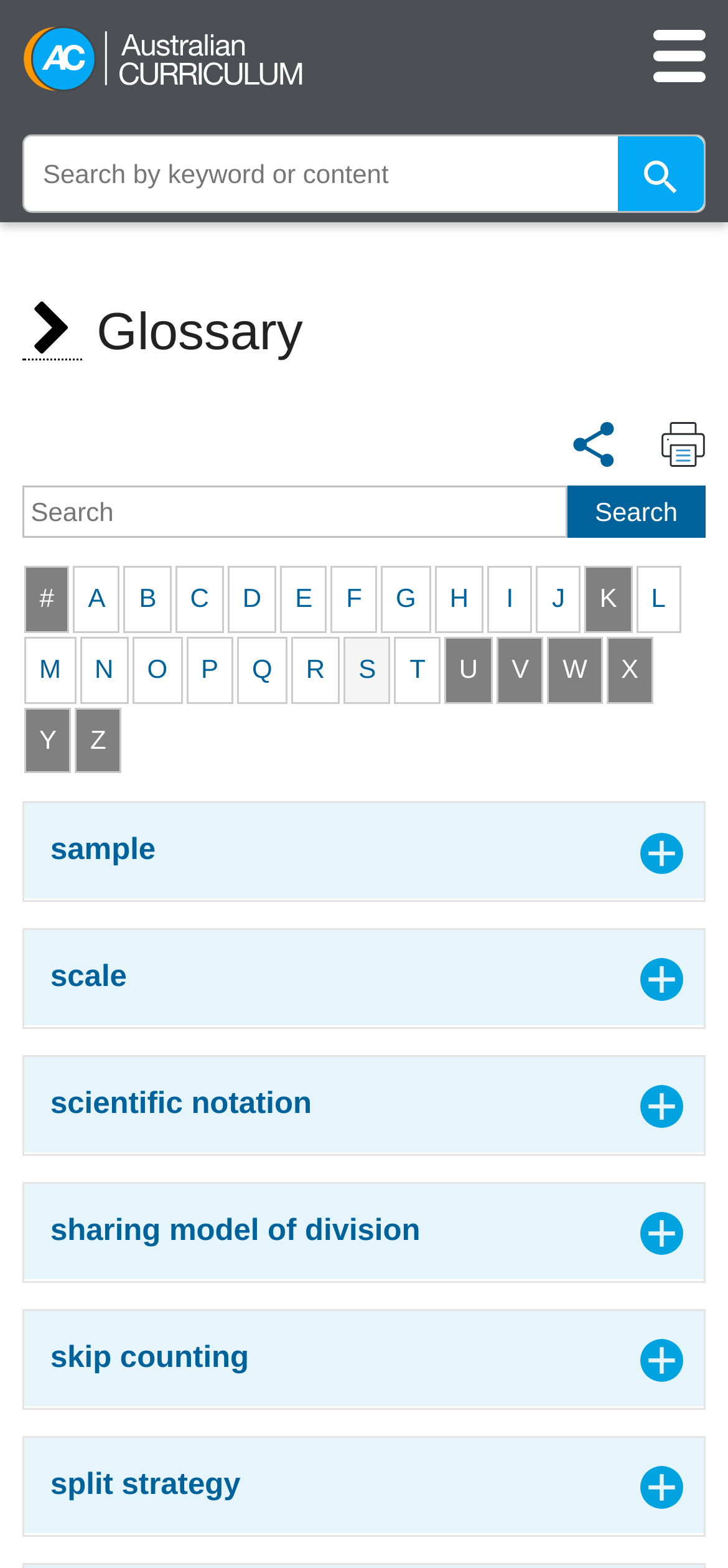From the element description title="Print page", predict the bounding box coordinates of the UI element. The coordinates must be specified in the format (top-left x, top-left y, bottom-right x, bottom-right y) and should be within the 0 to 1 range.

[0.882, 0.258, 0.969, 0.31]